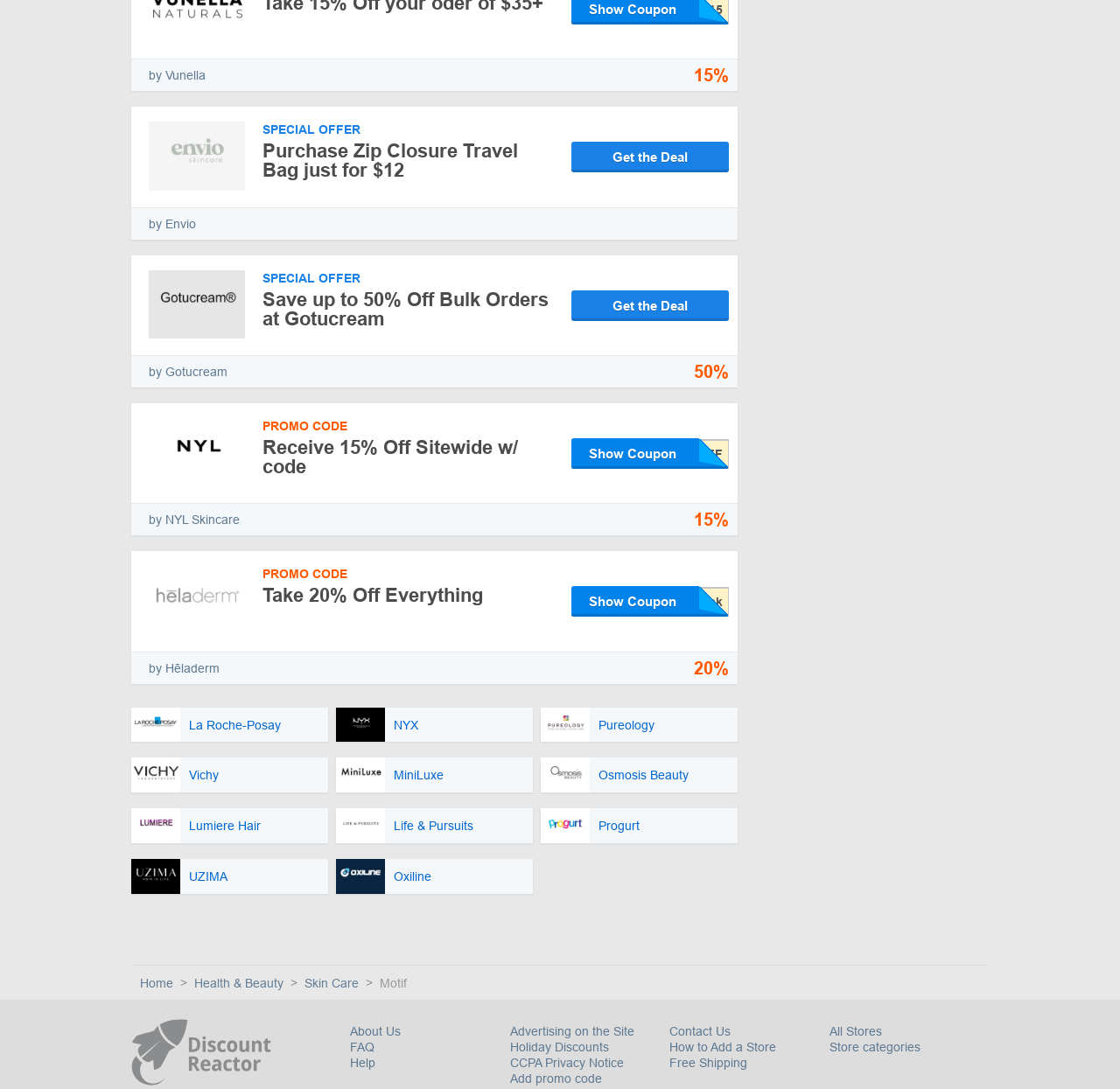Identify the bounding box for the UI element that is described as follows: "Get the Deal".

[0.51, 0.13, 0.651, 0.158]